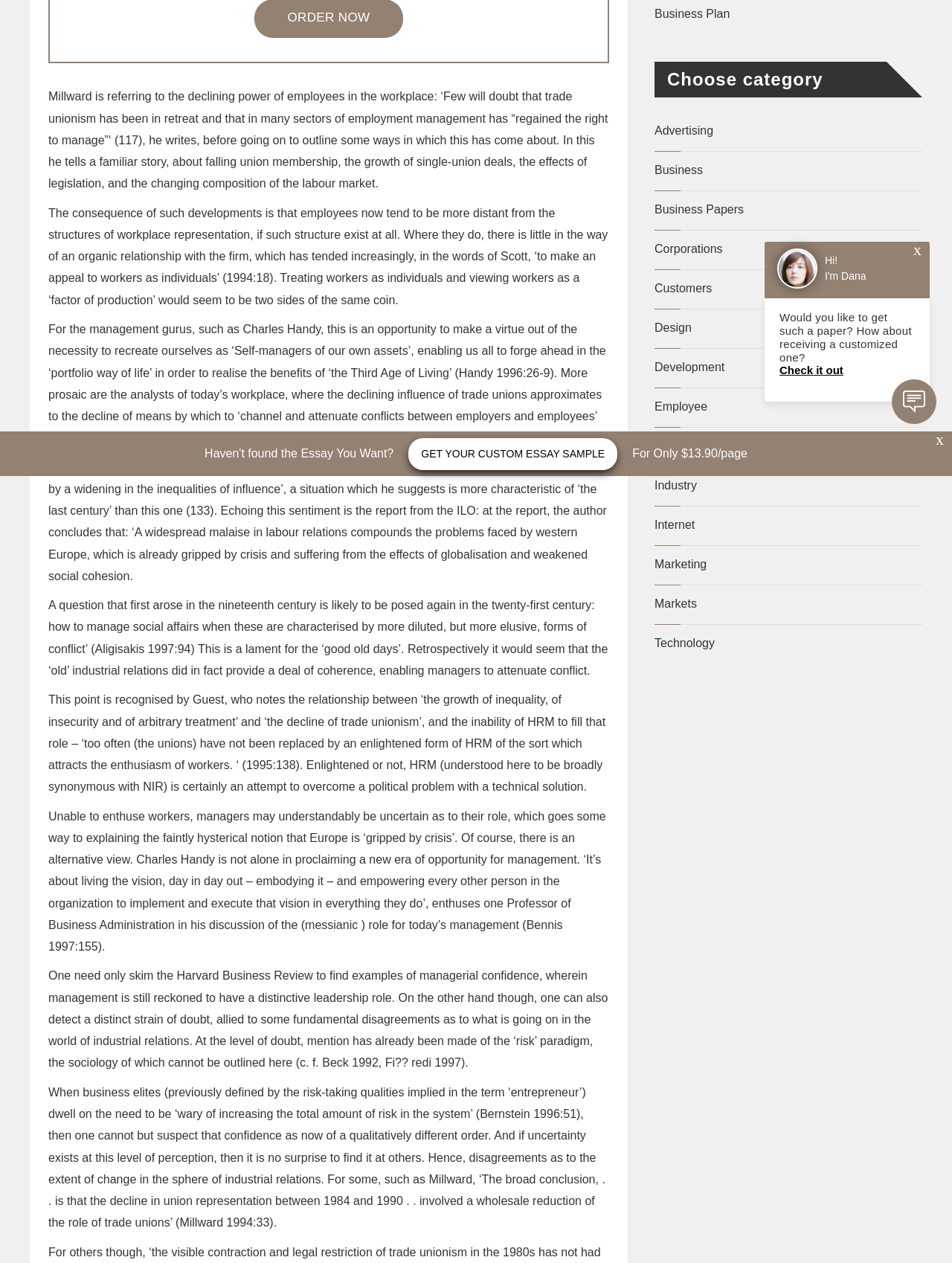Identify the bounding box of the UI element that matches this description: "Business Plan".

[0.688, 0.004, 0.969, 0.018]